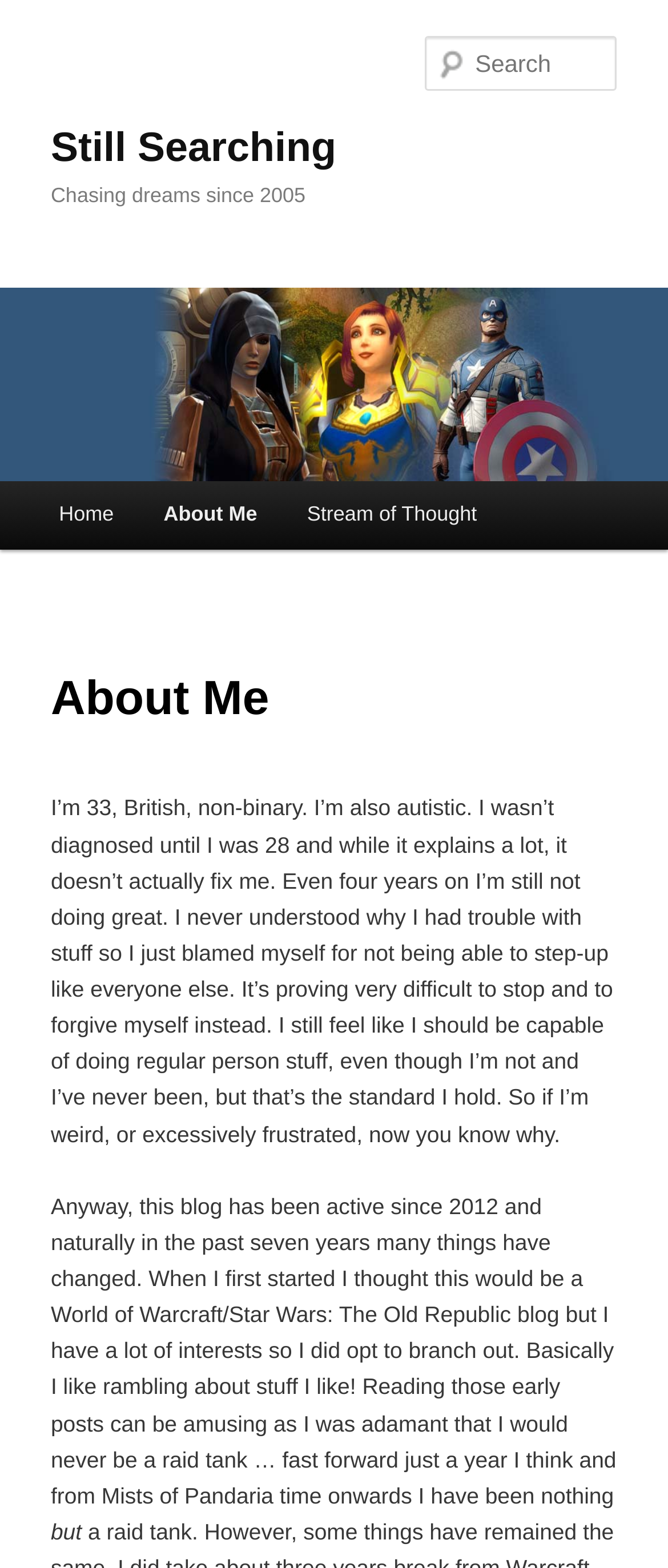Based on the element description Home, identify the bounding box coordinates for the UI element. The coordinates should be in the format (top-left x, top-left y, bottom-right x, bottom-right y) and within the 0 to 1 range.

[0.051, 0.307, 0.208, 0.35]